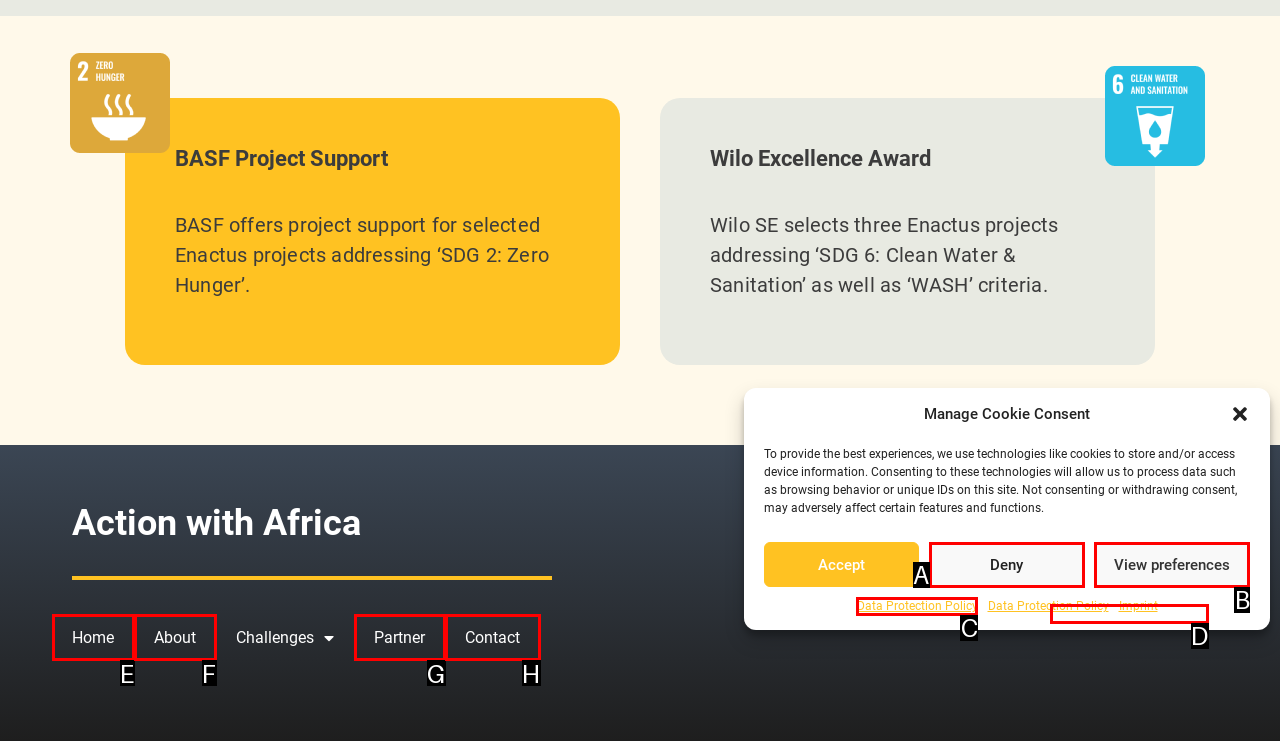Choose the option that matches the following description: Data Protection Policy
Answer with the letter of the correct option.

D